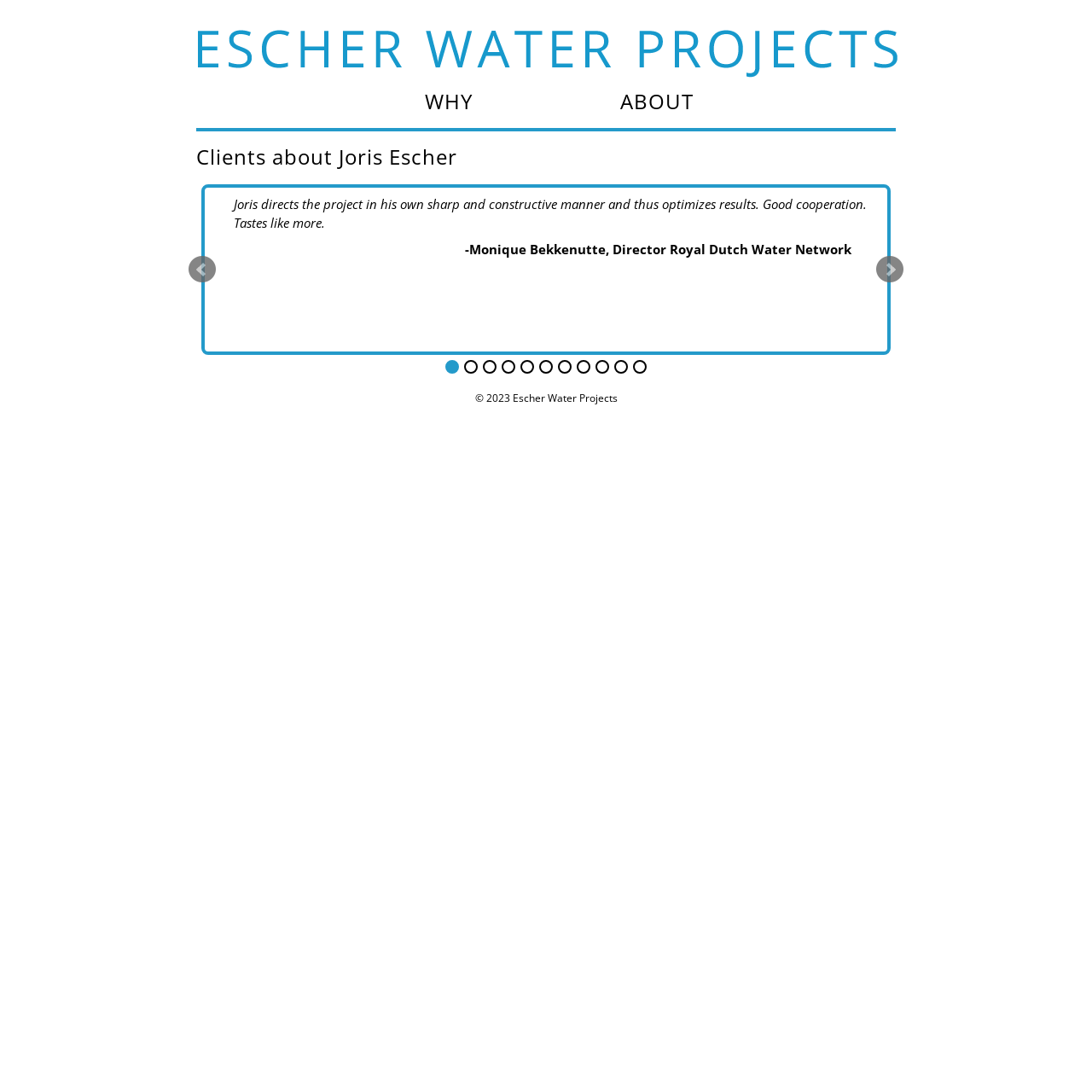Determine the bounding box coordinates of the clickable element necessary to fulfill the instruction: "Read about Joris Escher". Provide the coordinates as four float numbers within the 0 to 1 range, i.e., [left, top, right, bottom].

[0.571, 0.108, 0.747, 0.133]